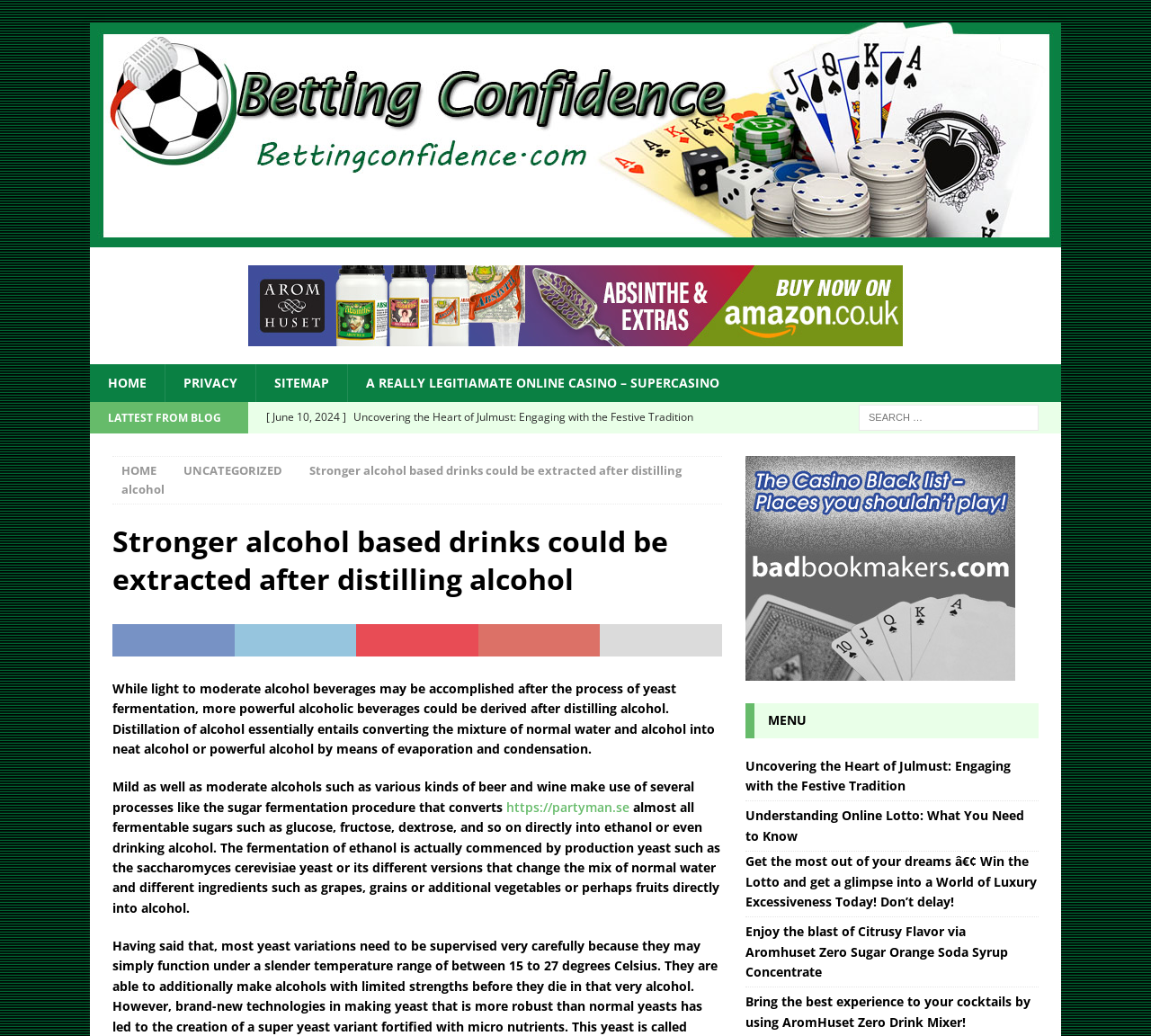What is the process that converts fermentable sugars into ethanol?
Please answer the question with as much detail and depth as you can.

I found the answer by reading the text that explains the process of yeast fermentation, which states that 'The fermentation of ethanol is actually commenced by production yeast such as the saccharomyces cerevisiae yeast or its different versions that change the mix of normal water and different ingredients such as grapes, grains or additional vegetables or perhaps fruits directly into alcohol.'